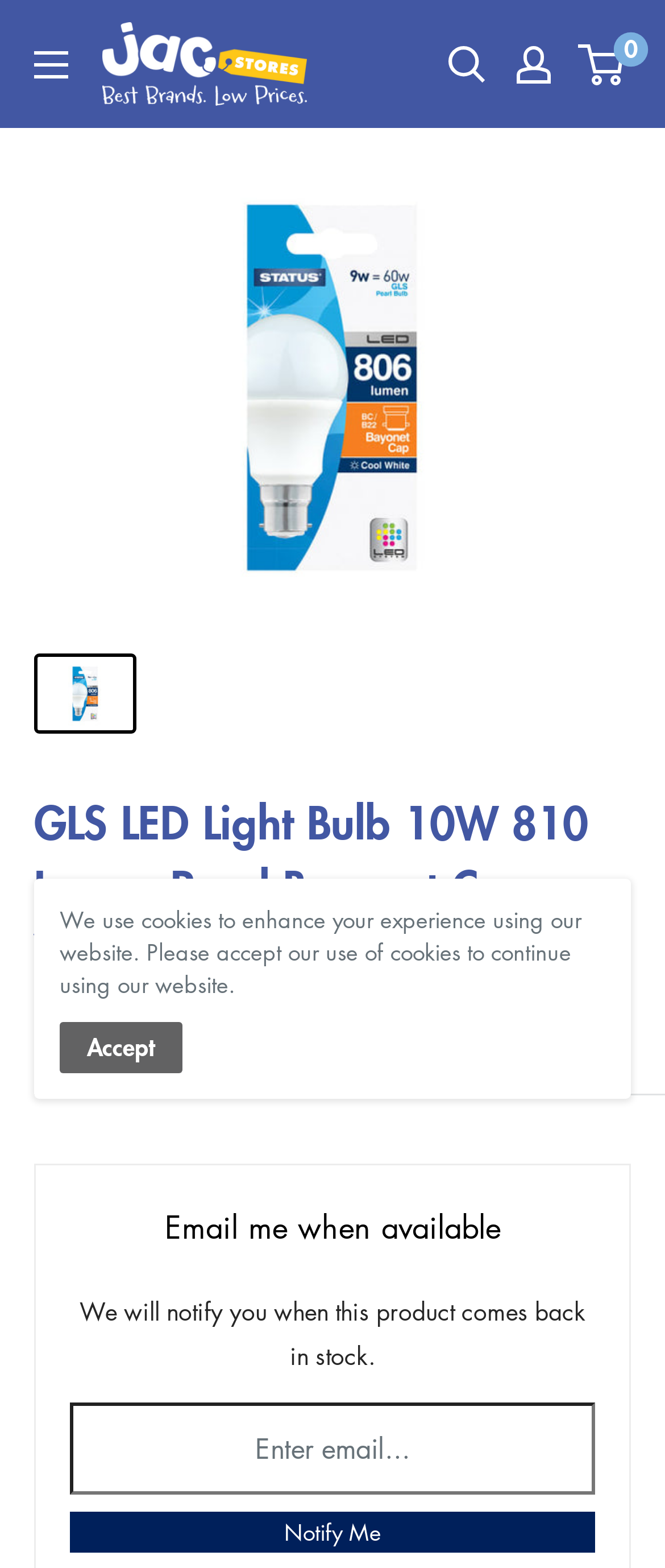Write an exhaustive caption that covers the webpage's main aspects.

This webpage is about GLS shaped LED light bulbs with a warm white glow, offering various wattages and fittings. At the top left corner, there is a button to open the menu. Next to it, there is a link to "JAC Stores IOM" with an accompanying image. On the top right corner, there are three links: "Open search", "My account", and a link showing the number "0" with a mini-cart icon.

Below the top navigation bar, there is a large image of a GLS LED Light Bulb 10W 810 Lumen Pearl Bayonet Cap Warm White, taking up most of the width. Below the image, there is a link with the same product name, accompanied by a smaller image. The product name is also a heading, followed by the text "SKU:" and the product code "6770165".

A horizontal separator line divides the product information from the "Email me when available" section. This section has a heading, a text description, a textbox to enter an email address, and a "Notify Me" link.

At the bottom of the page, there is a complementary section with a message about using cookies to enhance the user experience, along with an "Accept" button.